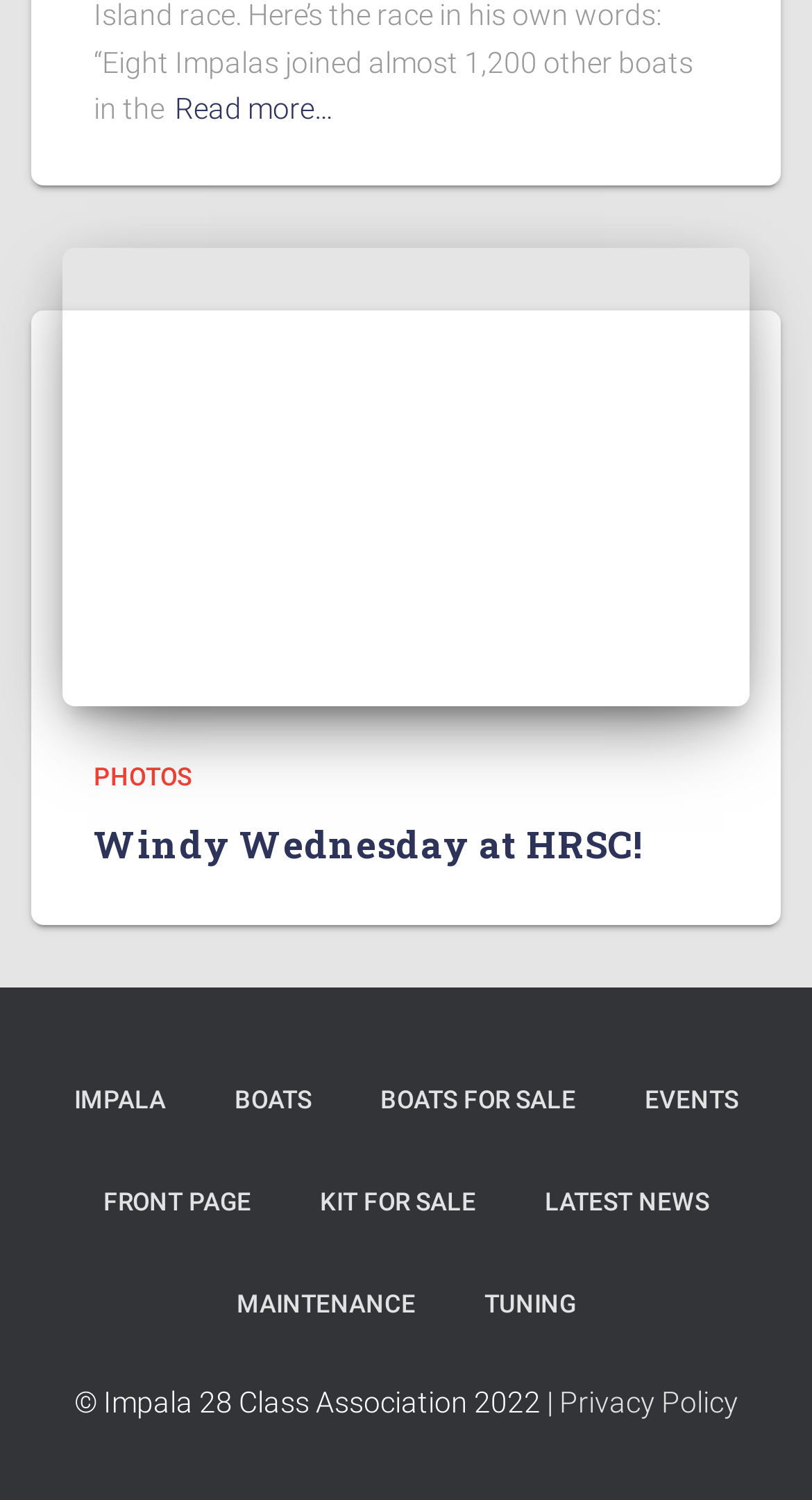What is the name of the class association?
Using the picture, provide a one-word or short phrase answer.

Impala 28 Class